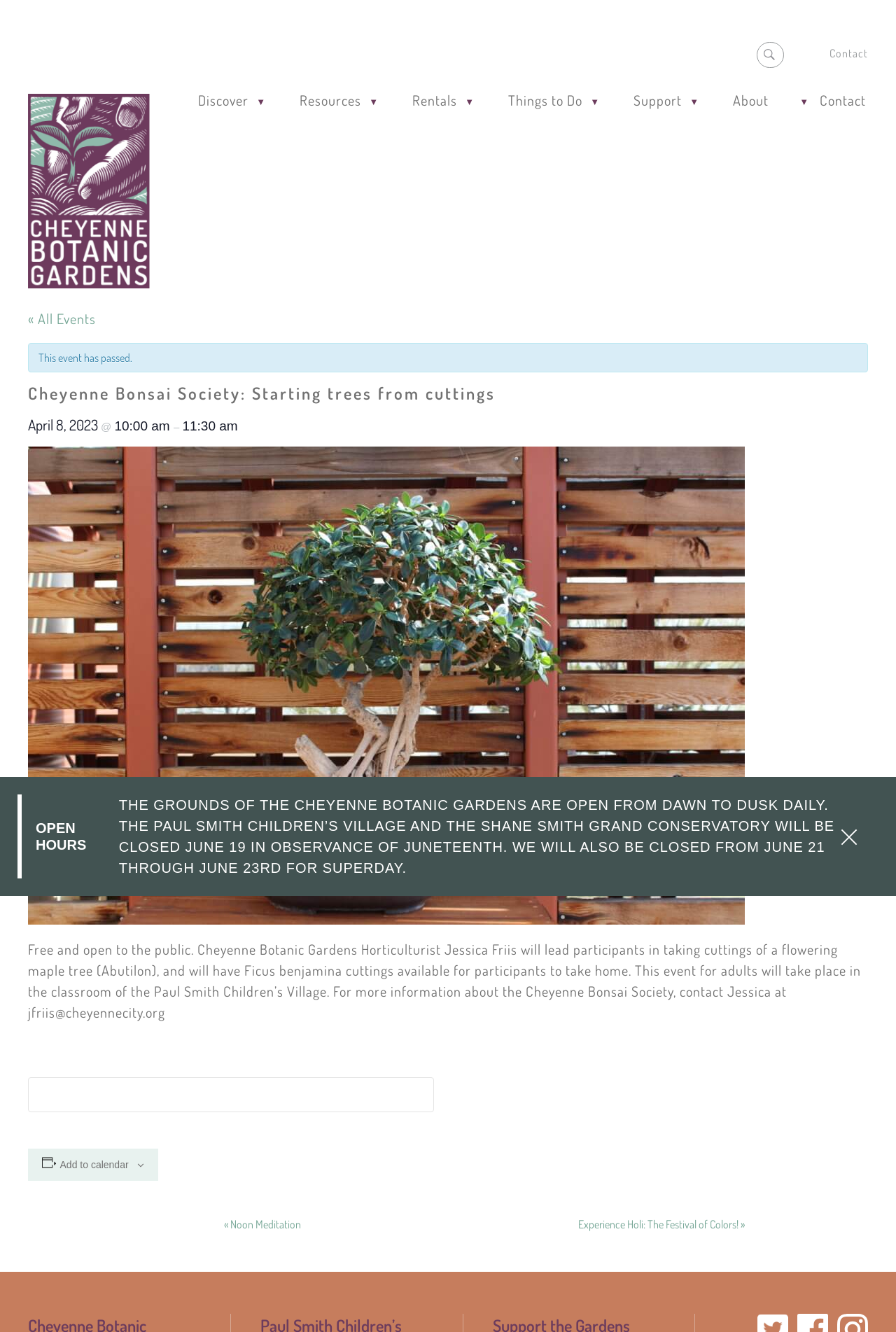Refer to the element description S and identify the corresponding bounding box in the screenshot. Format the coordinates as (top-left x, top-left y, bottom-right x, bottom-right y) with values in the range of 0 to 1.

None